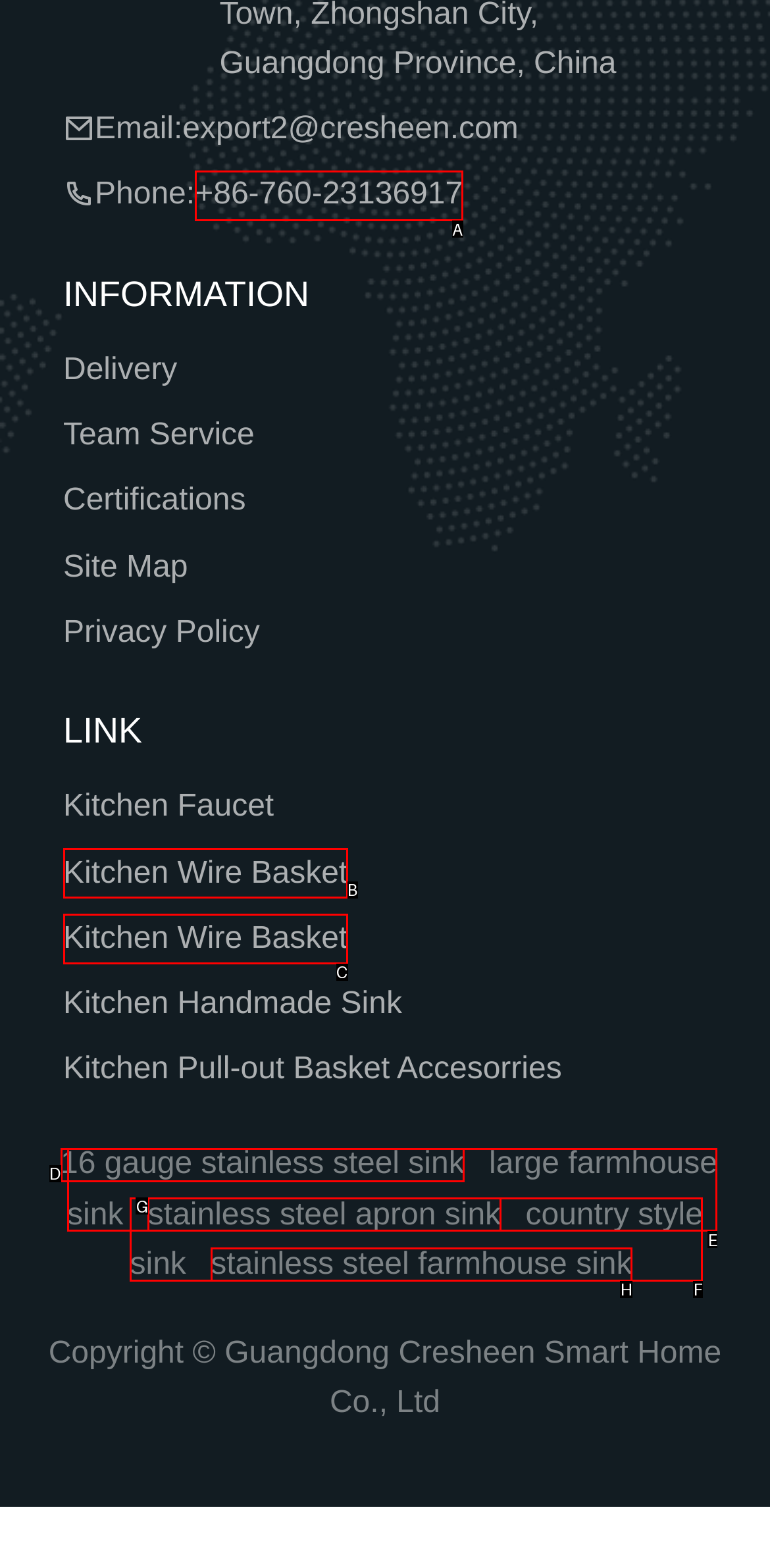For the instruction: Call +86-760-23136917, which HTML element should be clicked?
Respond with the letter of the appropriate option from the choices given.

A